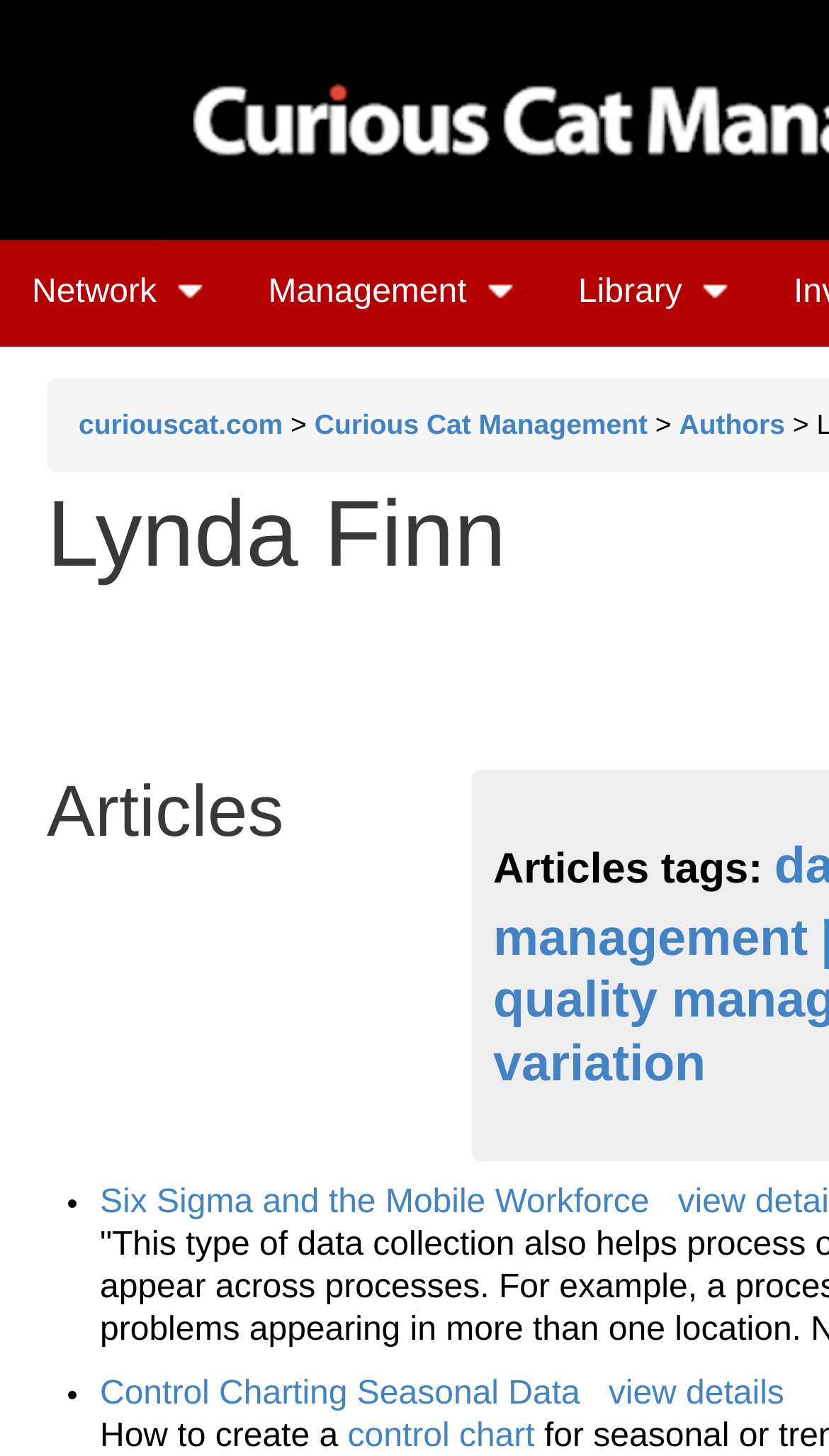Bounding box coordinates must be specified in the format (top-left x, top-left y, bottom-right x, bottom-right y). All values should be floating point numbers between 0 and 1. What are the bounding box coordinates of the UI element described as: control chart

[0.419, 0.974, 0.645, 0.999]